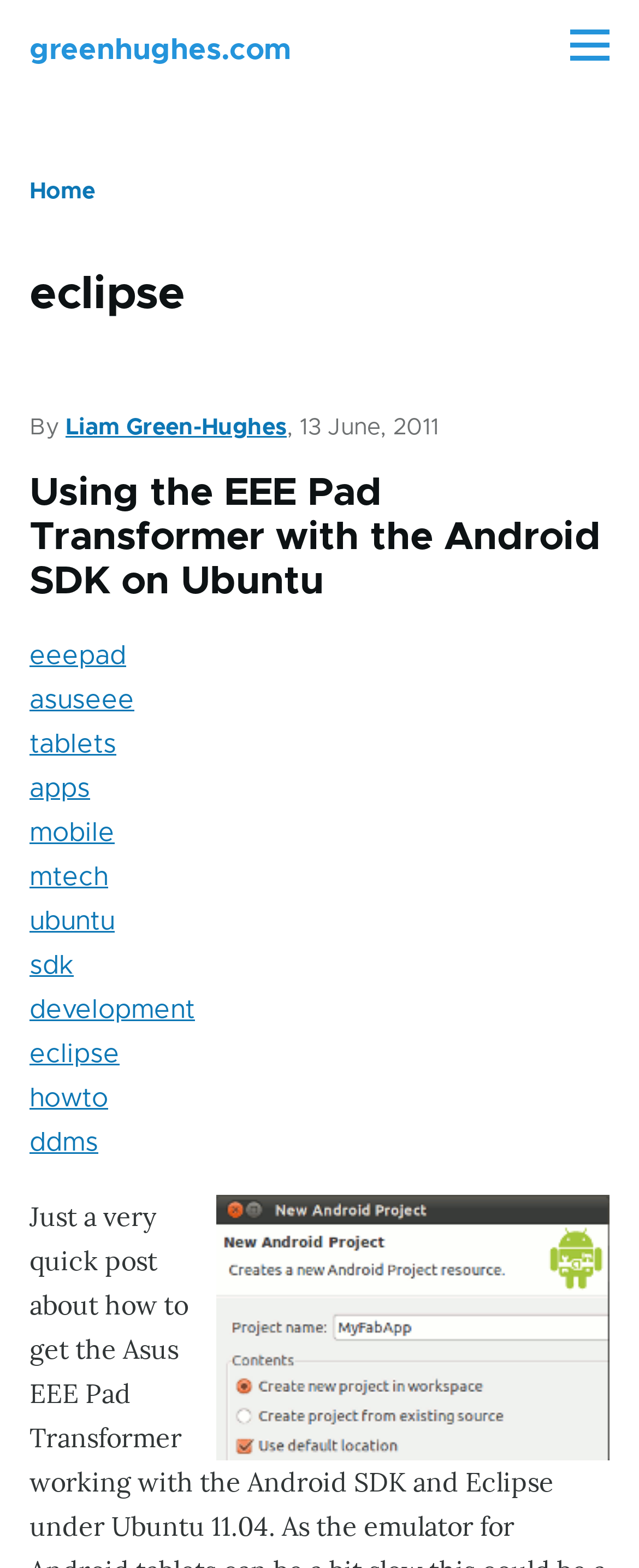Please indicate the bounding box coordinates of the element's region to be clicked to achieve the instruction: "Go to the 'Home' page". Provide the coordinates as four float numbers between 0 and 1, i.e., [left, top, right, bottom].

[0.046, 0.115, 0.149, 0.13]